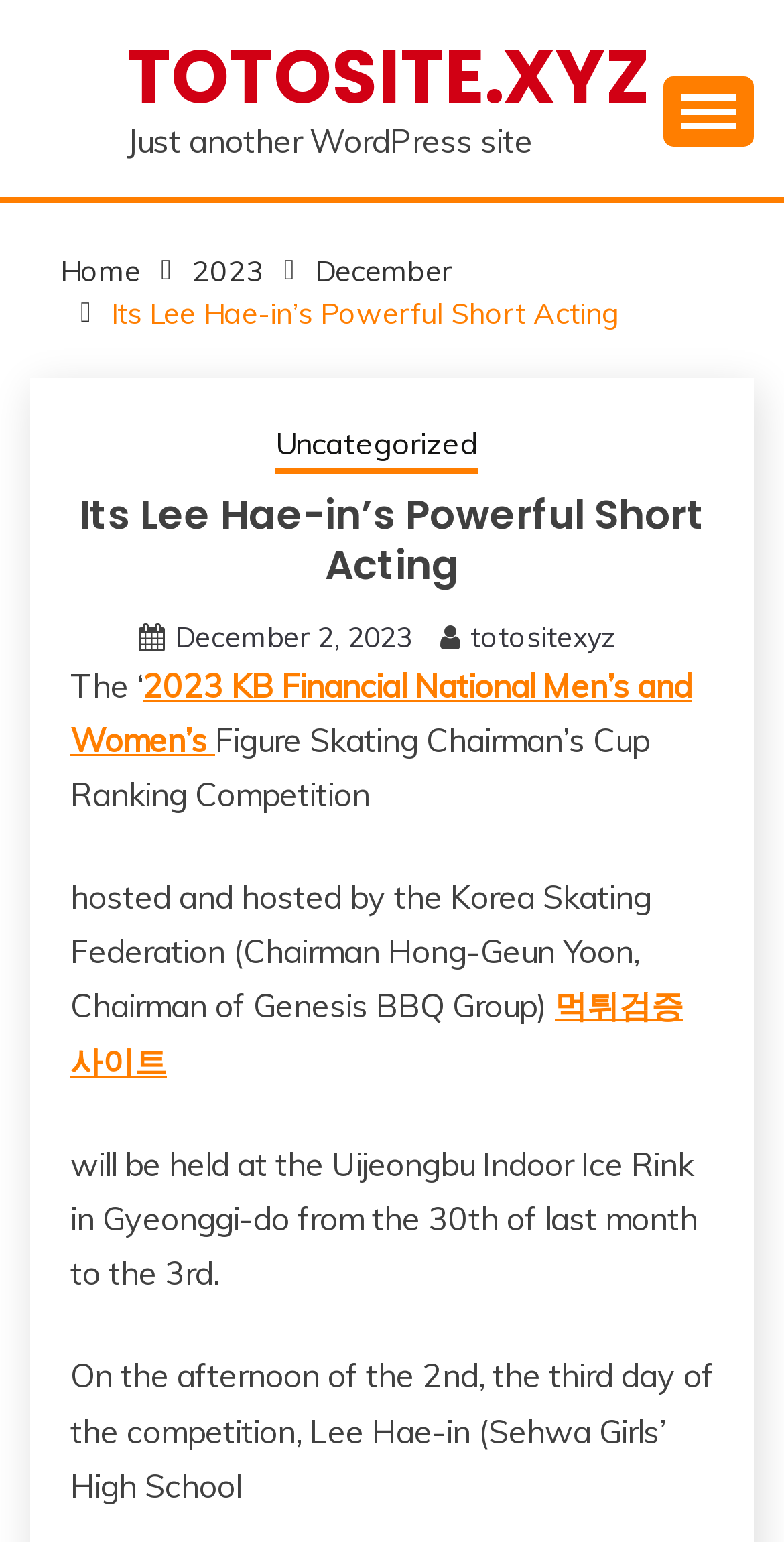What is the date range of the competition?
Refer to the image and offer an in-depth and detailed answer to the question.

The webpage mentions that the competition will be held from the 30th of last month to the 3rd, indicating the date range of the event.